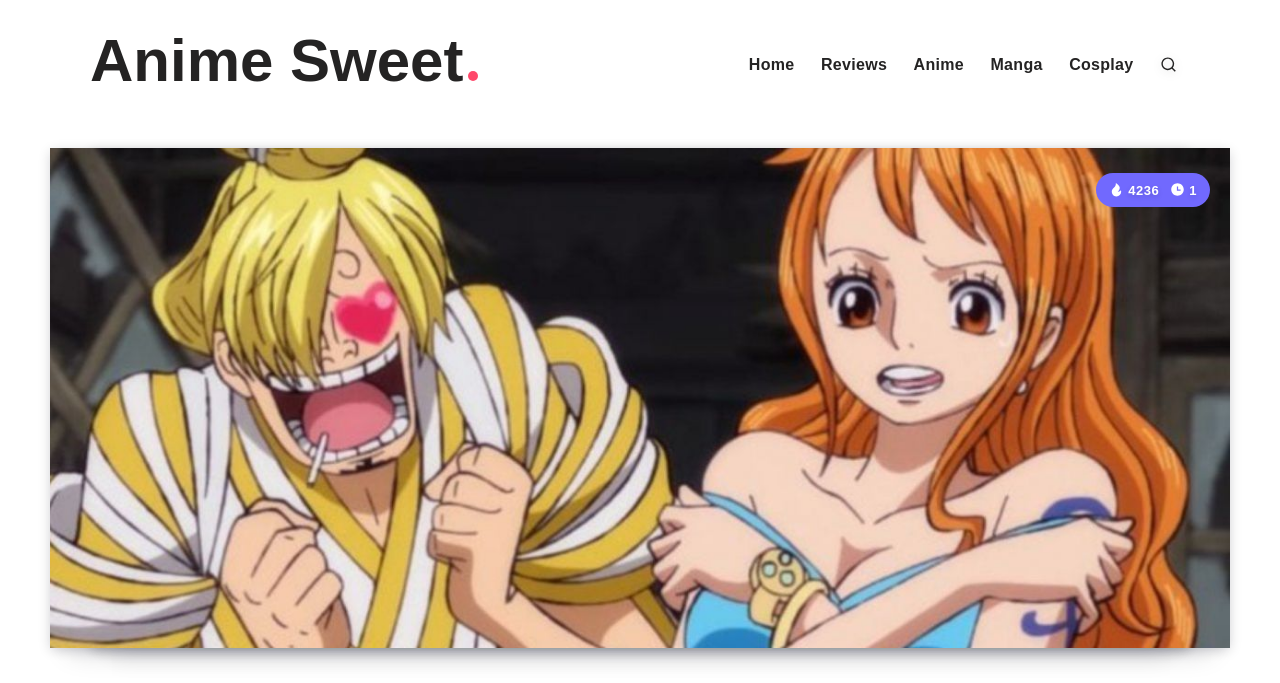Identify the main title of the webpage and generate its text content.

ONE PIECE: Eiichiro Oda answers questions about fan service scenes